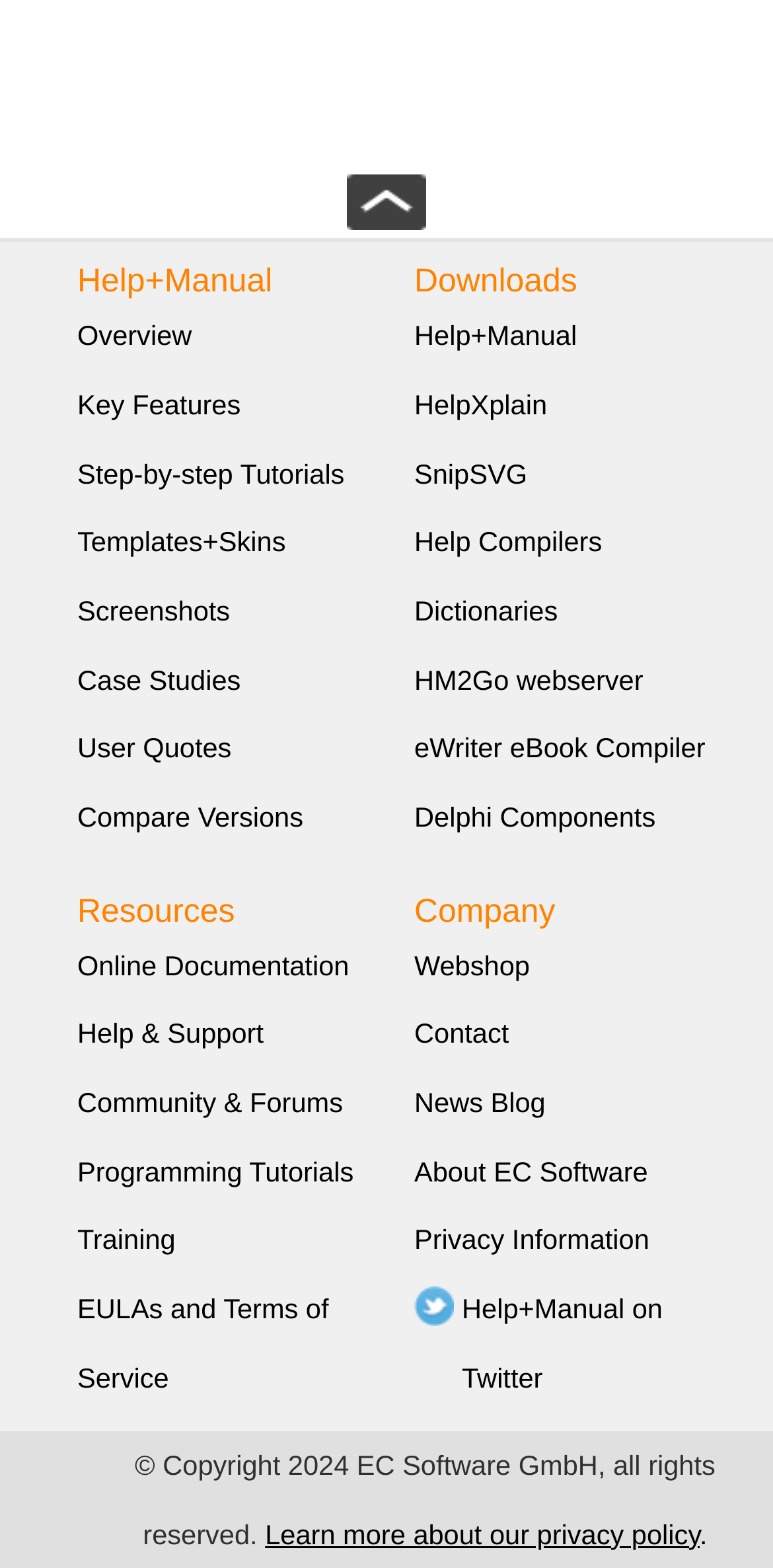Please identify the bounding box coordinates of the clickable element to fulfill the following instruction: "Learn more about the company". The coordinates should be four float numbers between 0 and 1, i.e., [left, top, right, bottom].

[0.536, 0.568, 0.946, 0.594]